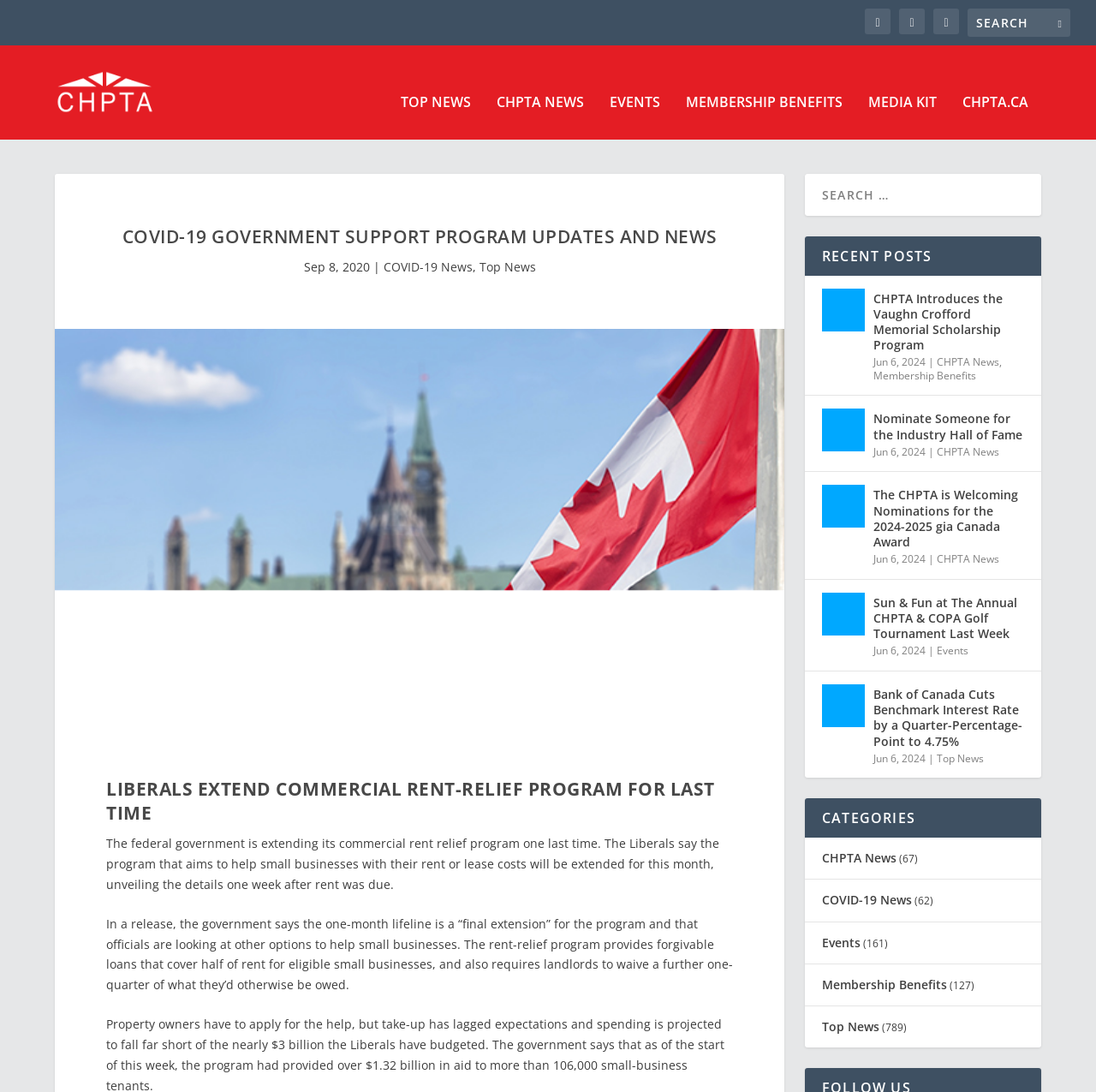What is the purpose of the search box?
Please elaborate on the answer to the question with detailed information.

I inferred this answer by looking at the search box element, which is located near the top of the webpage and has a placeholder text 'Search for:'. This suggests that the search box is intended for searching news articles on the webpage.